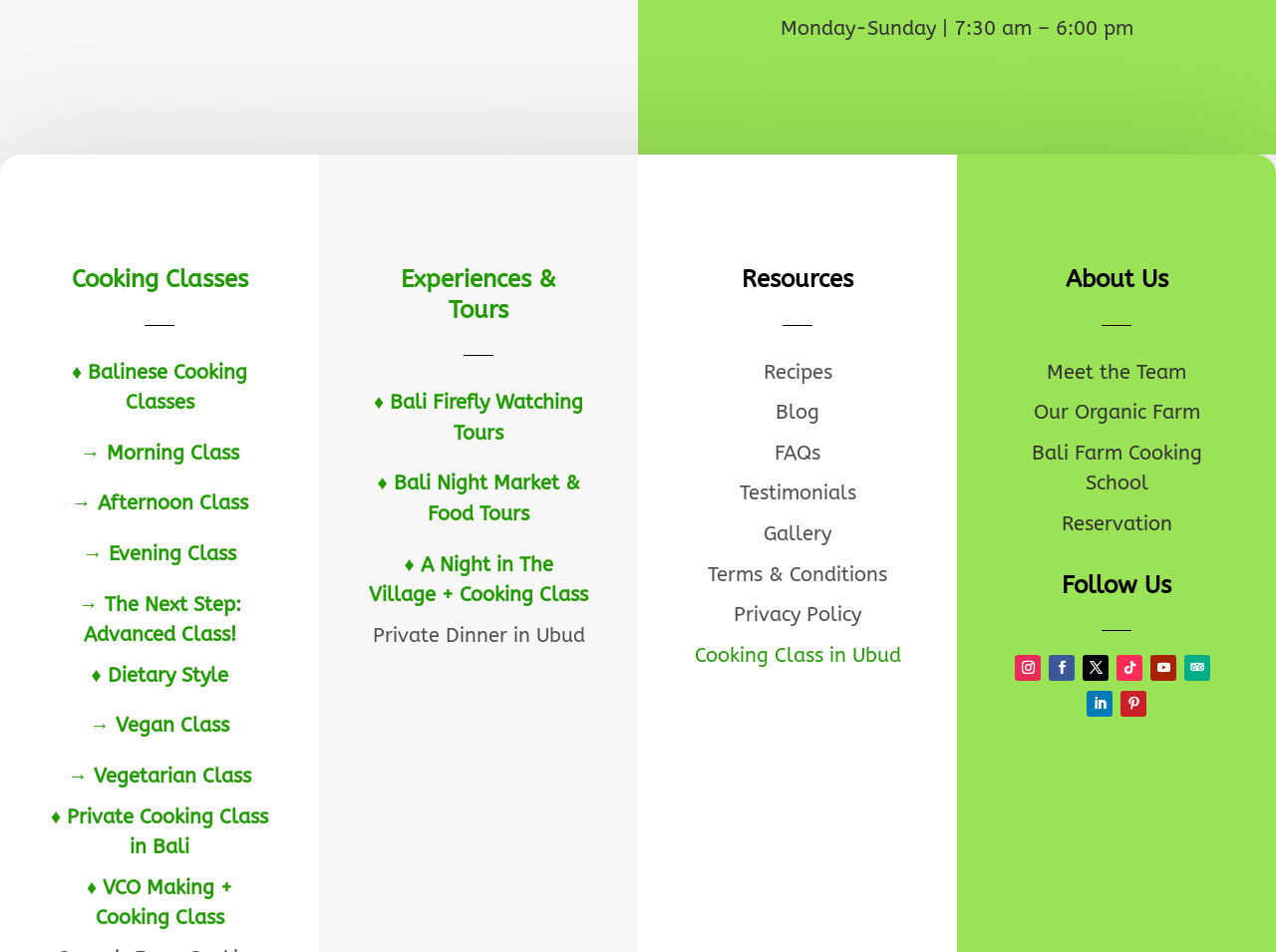Please specify the bounding box coordinates of the area that should be clicked to accomplish the following instruction: "Click on Cooking Classes". The coordinates should consist of four float numbers between 0 and 1, i.e., [left, top, right, bottom].

[0.056, 0.279, 0.194, 0.308]